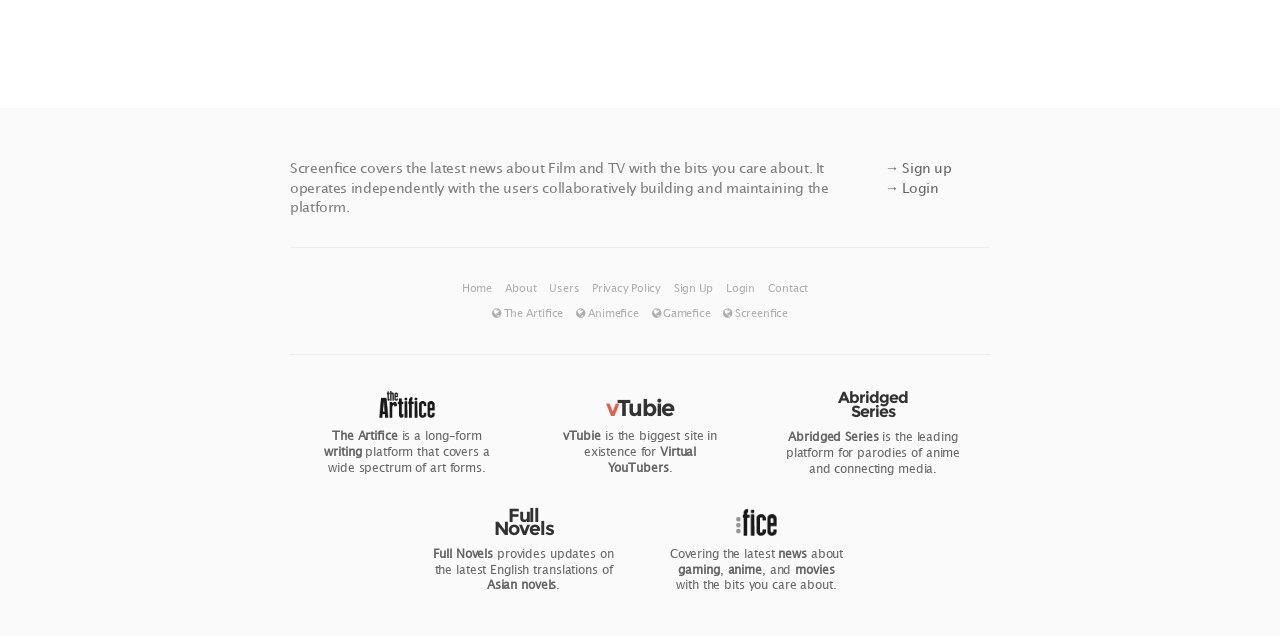Identify the bounding box coordinates for the UI element described as: "Full Novels". The coordinates should be provided as four floats between 0 and 1: [left, top, right, bottom].

[0.339, 0.859, 0.385, 0.882]